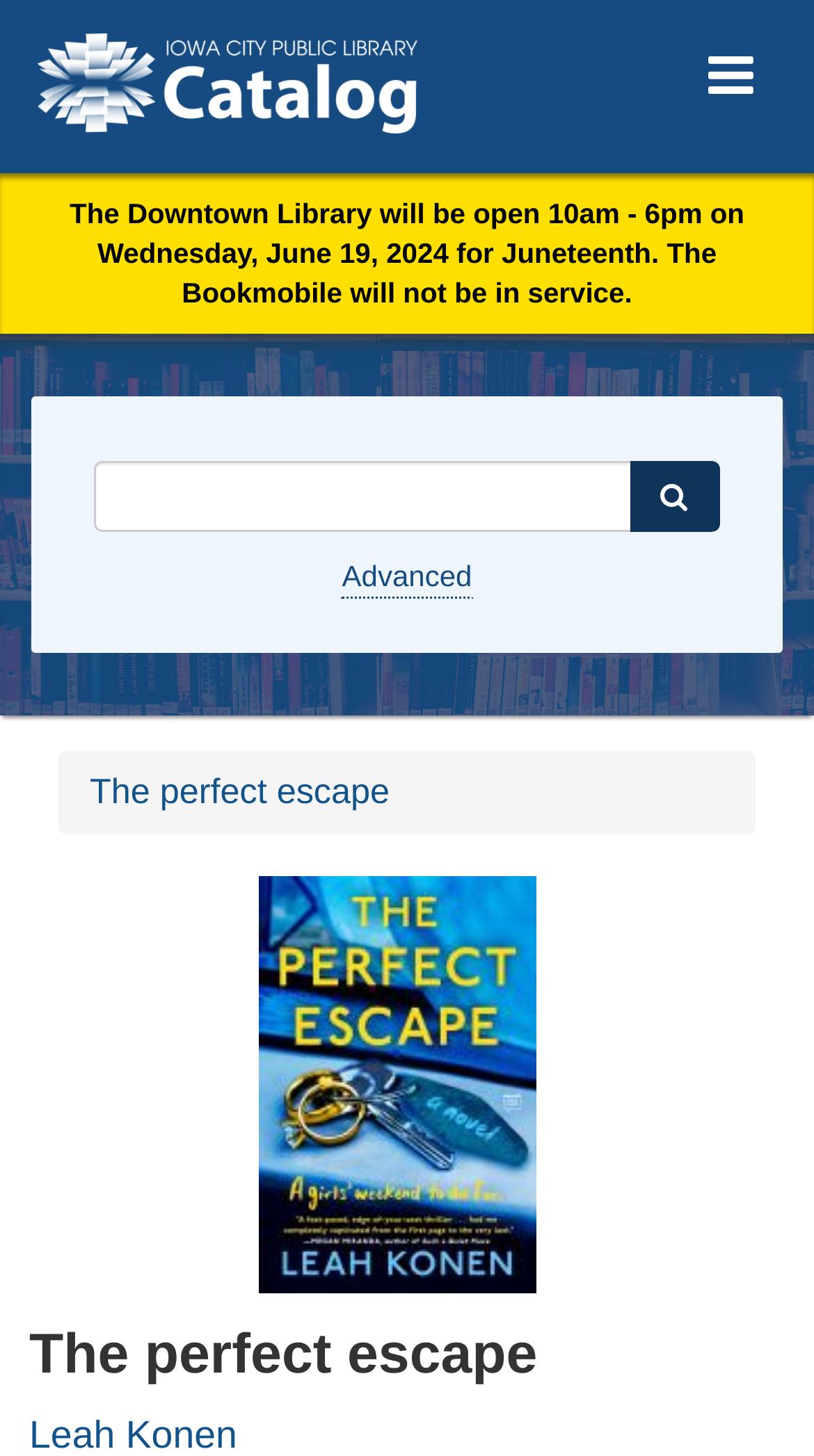Locate and generate the text content of the webpage's heading.

The perfect escape